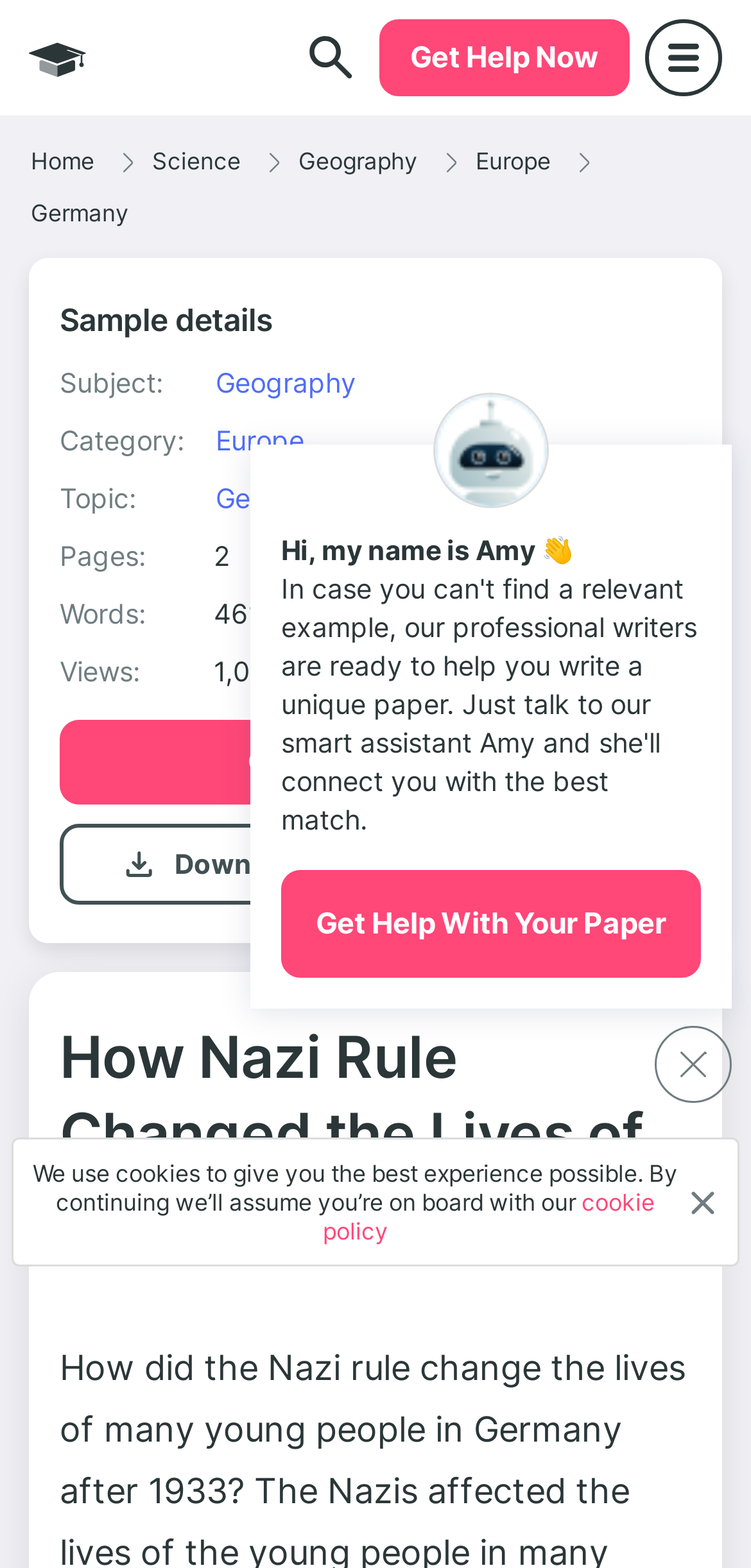Locate the bounding box coordinates of the element to click to perform the following action: 'Click the 'Download' button'. The coordinates should be given as four float values between 0 and 1, in the form of [left, top, right, bottom].

[0.232, 0.54, 0.412, 0.561]